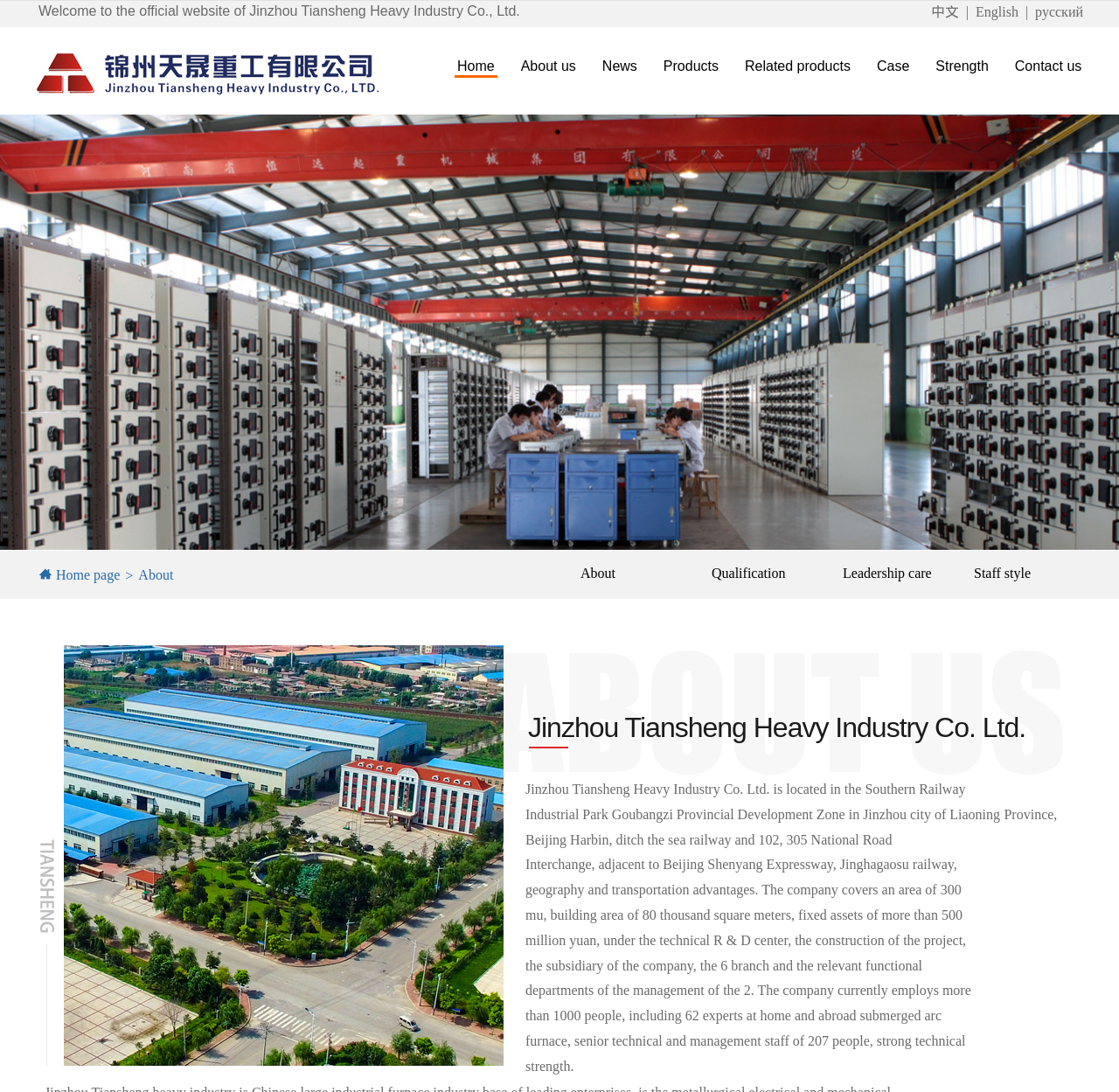Identify the bounding box coordinates of the clickable region required to complete the instruction: "Switch to English". The coordinates should be given as four float numbers within the range of 0 and 1, i.e., [left, top, right, bottom].

[0.872, 0.004, 0.91, 0.018]